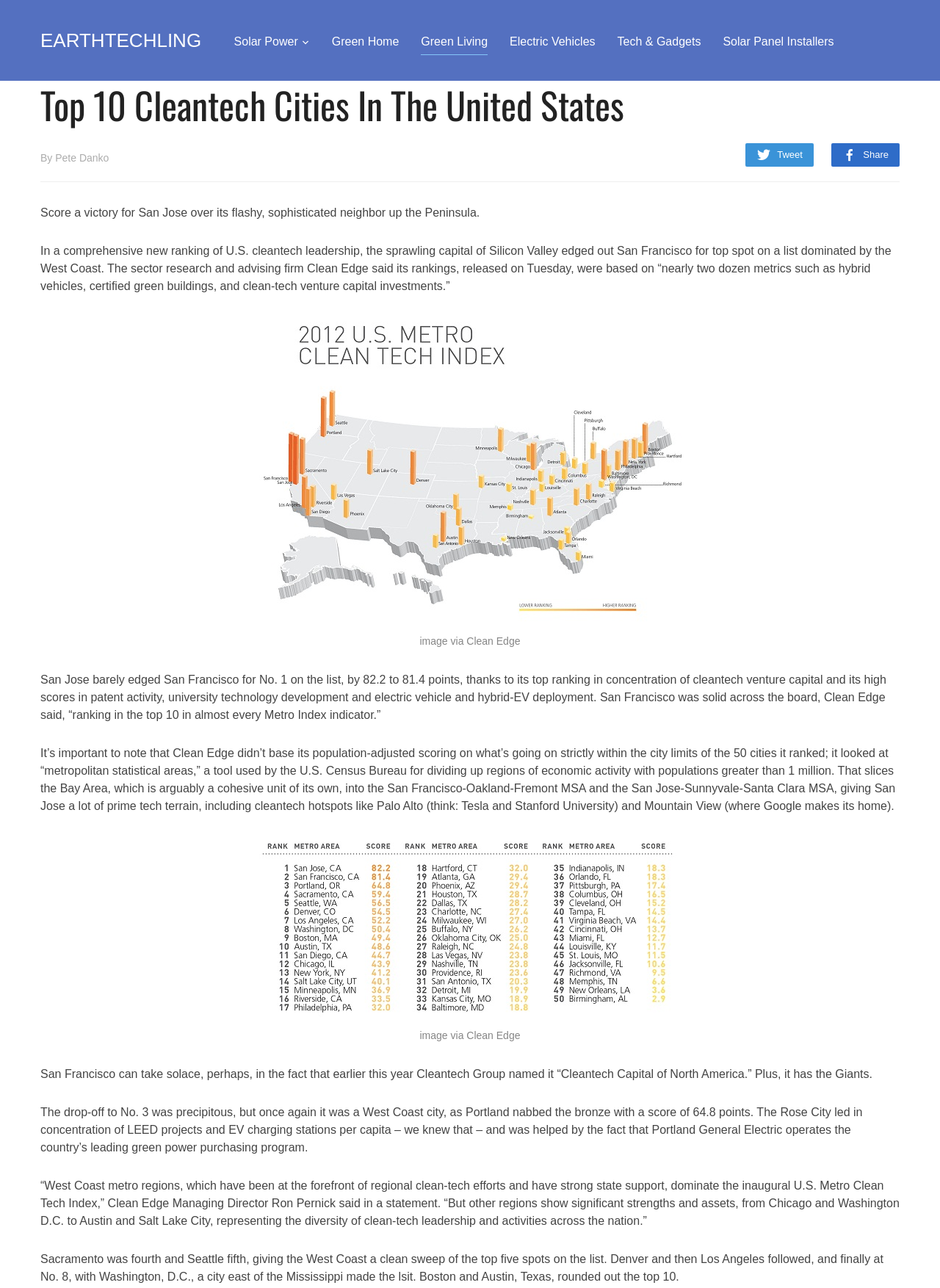Identify the bounding box coordinates of the area you need to click to perform the following instruction: "View the 'Clean Edge Metro Index' image".

[0.275, 0.245, 0.725, 0.483]